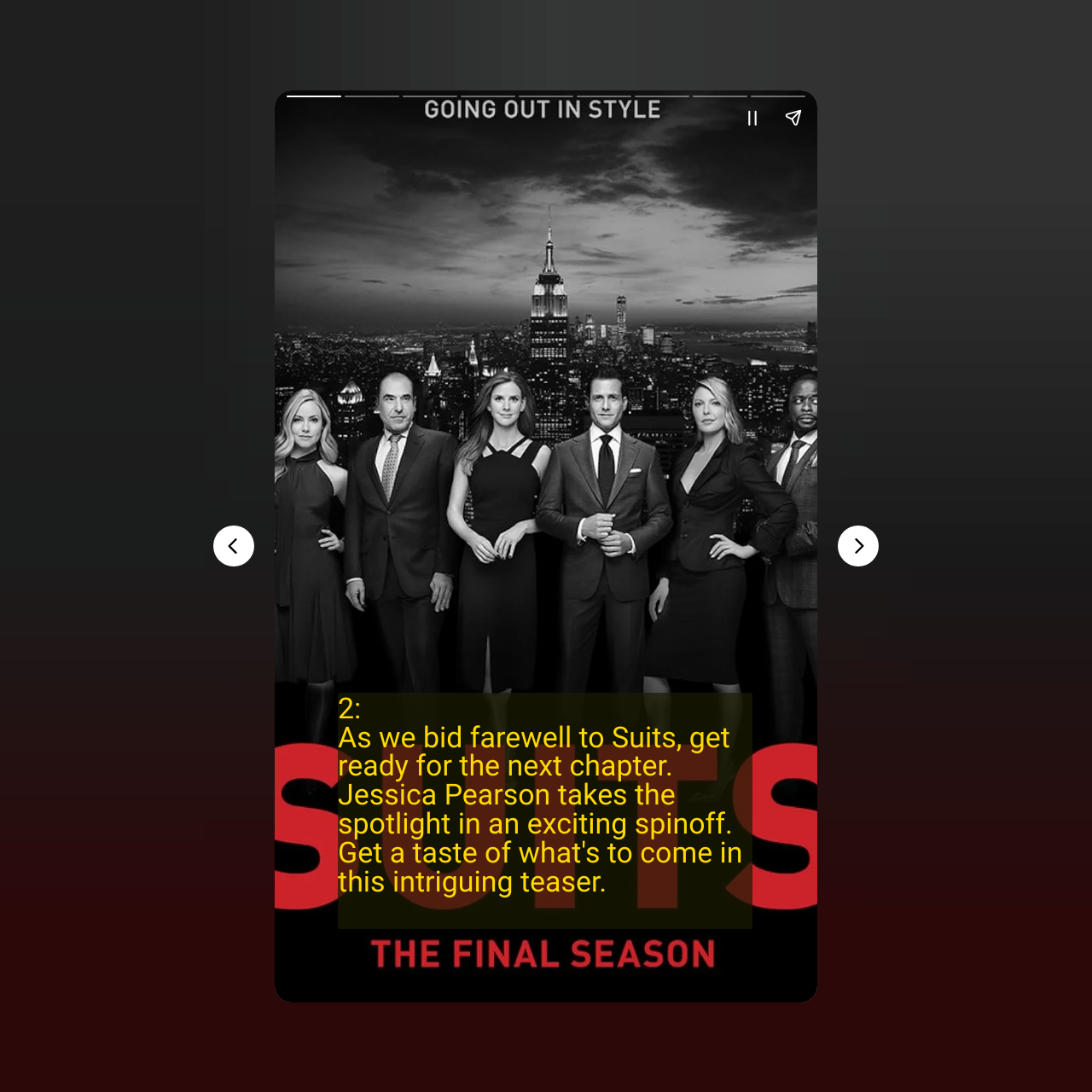Please analyze the image and provide a thorough answer to the question:
What is the purpose of the 'Pause story' button?

The 'Pause story' button is likely used to pause the playback of a video or an animation on the webpage, allowing the user to control the flow of the content.